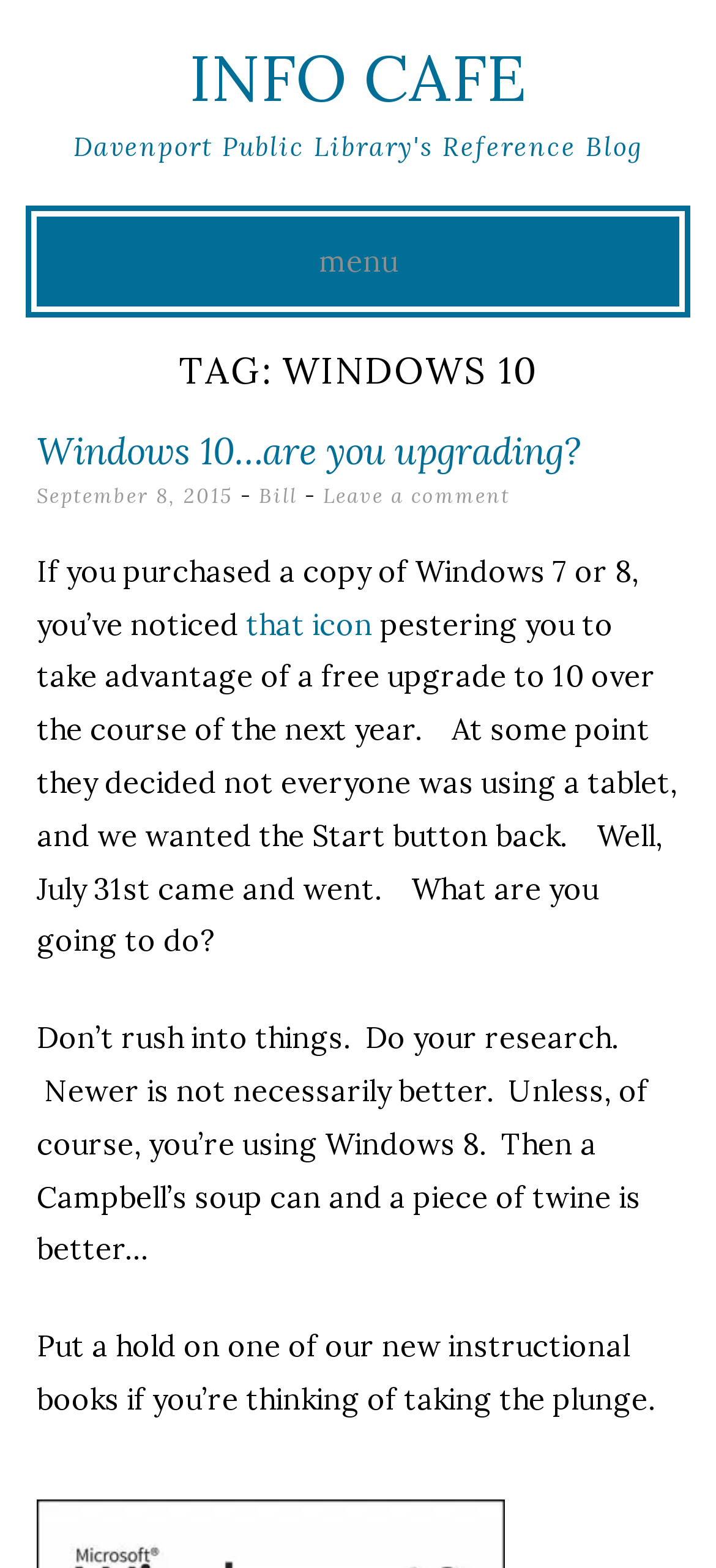Determine the bounding box for the UI element that matches this description: "September 8, 2015August 26, 2015".

[0.051, 0.308, 0.326, 0.324]